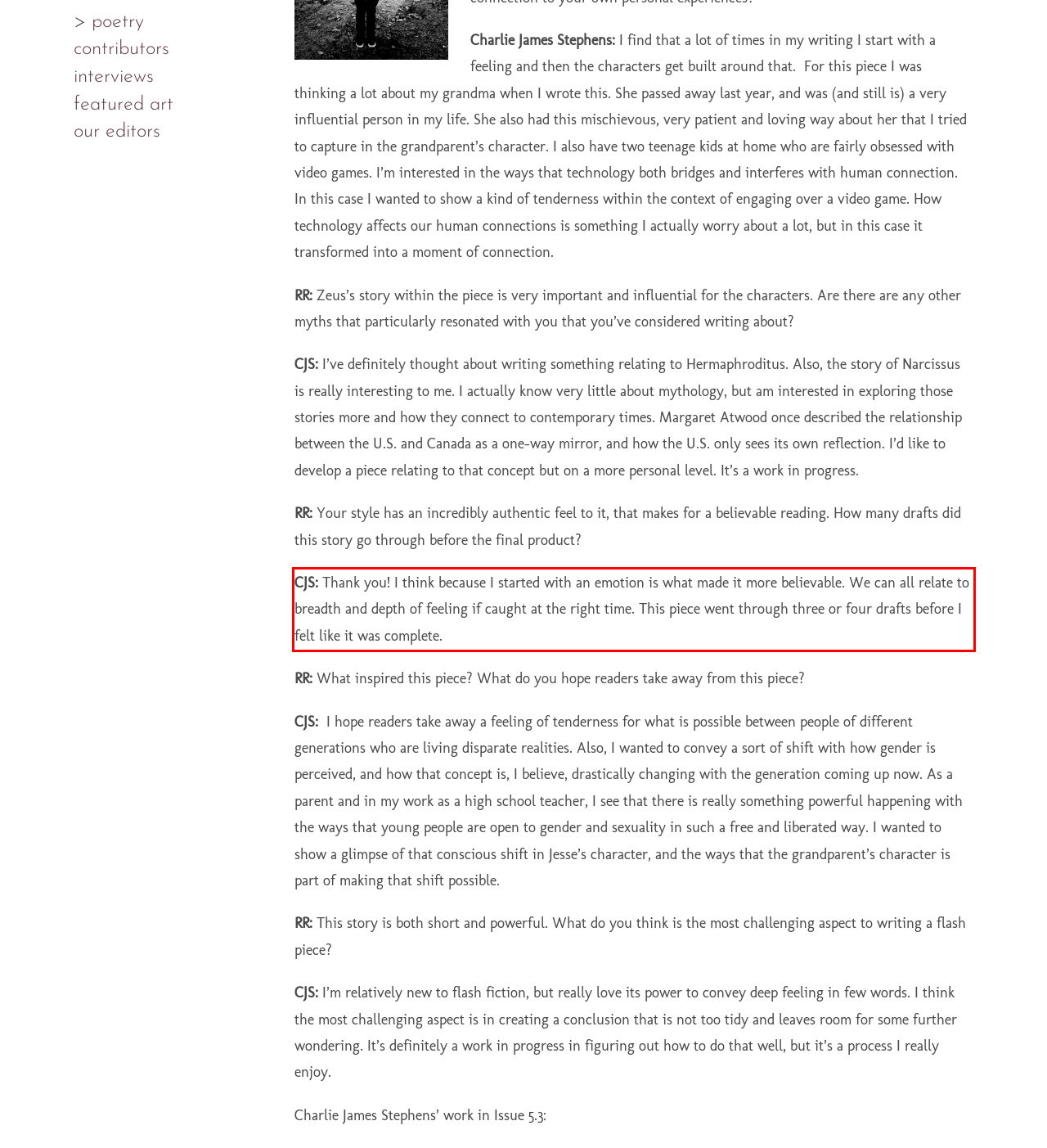In the screenshot of the webpage, find the red bounding box and perform OCR to obtain the text content restricted within this red bounding box.

CJS: Thank you! I think because I started with an emotion is what made it more believable. We can all relate to breadth and depth of feeling if caught at the right time. This piece went through three or four drafts before I felt like it was complete.